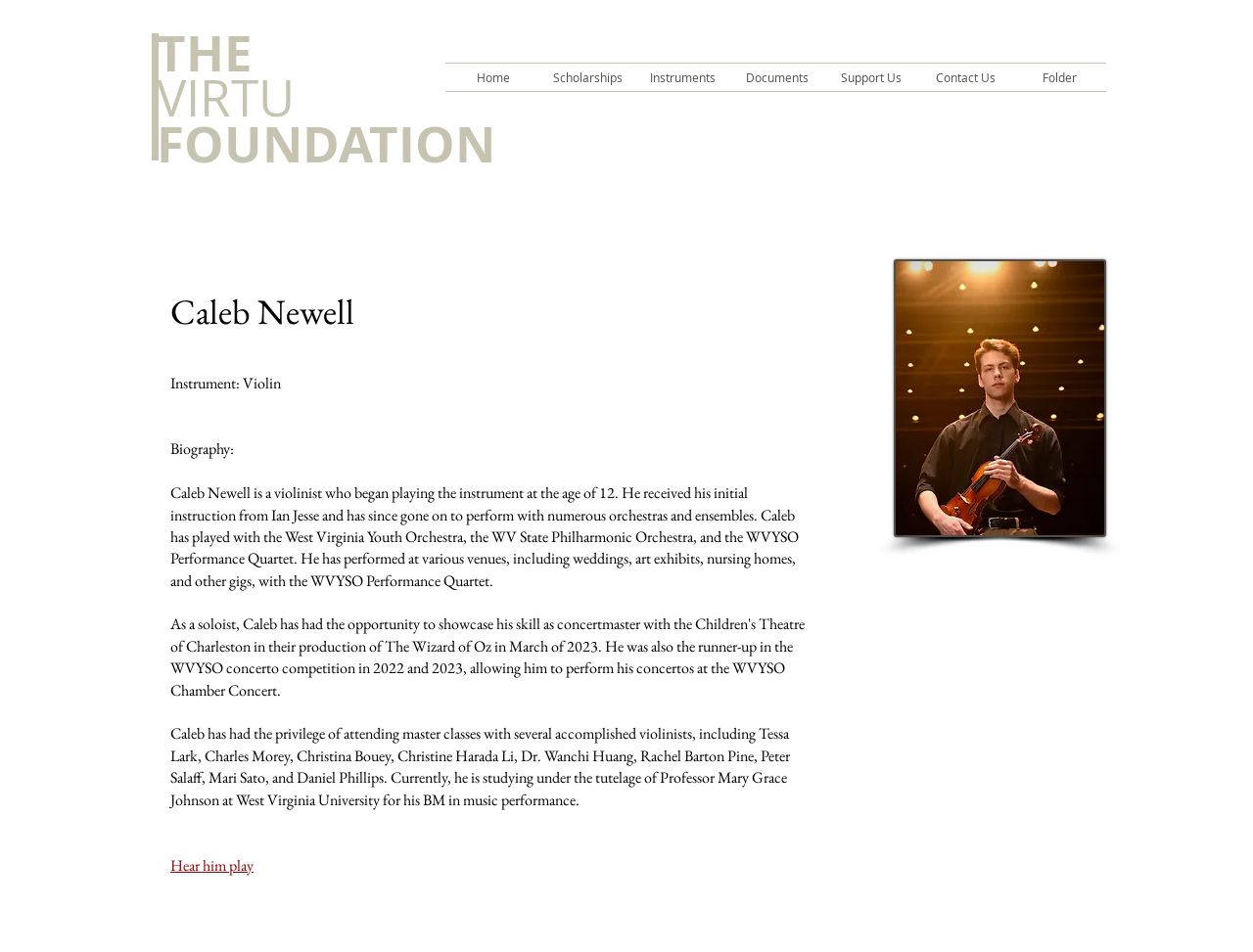Please answer the following query using a single word or phrase: 
What is the name of Caleb Newell's current violin teacher?

Mary Grace Johnson